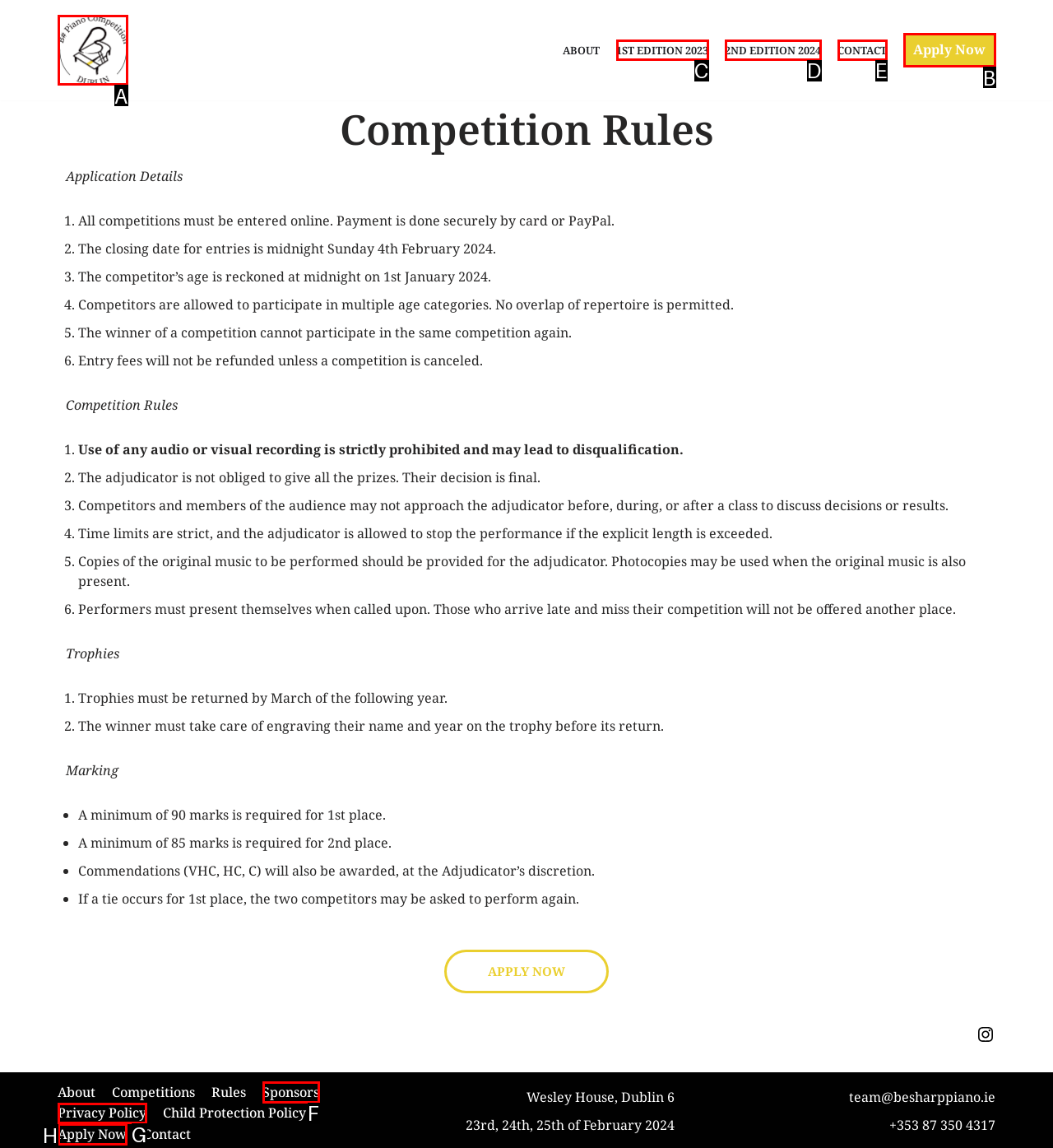Tell me which one HTML element best matches the description: Apply Now
Answer with the option's letter from the given choices directly.

H